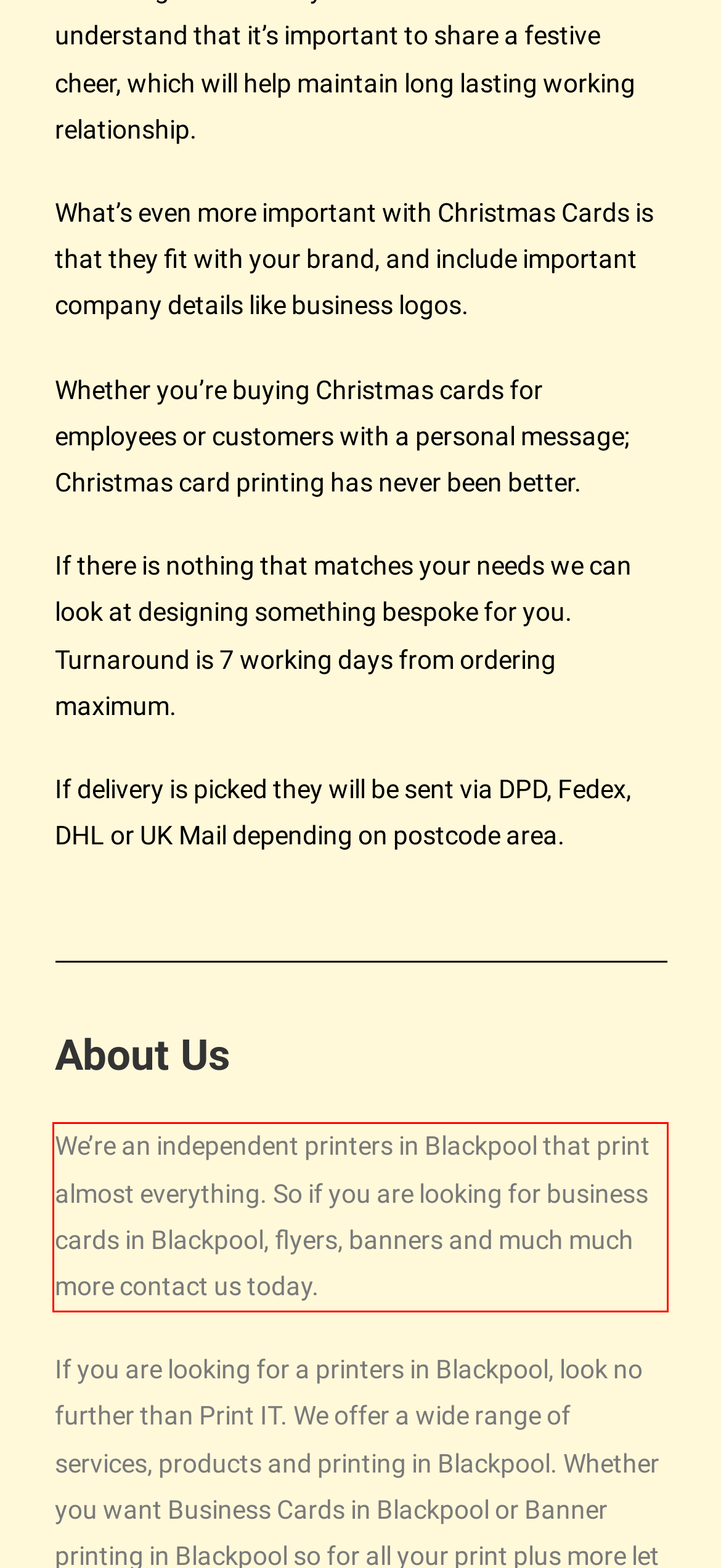Given a screenshot of a webpage with a red bounding box, please identify and retrieve the text inside the red rectangle.

We’re an independent printers in Blackpool that print almost everything. So if you are looking for business cards in Blackpool, flyers, banners and much much more contact us today.